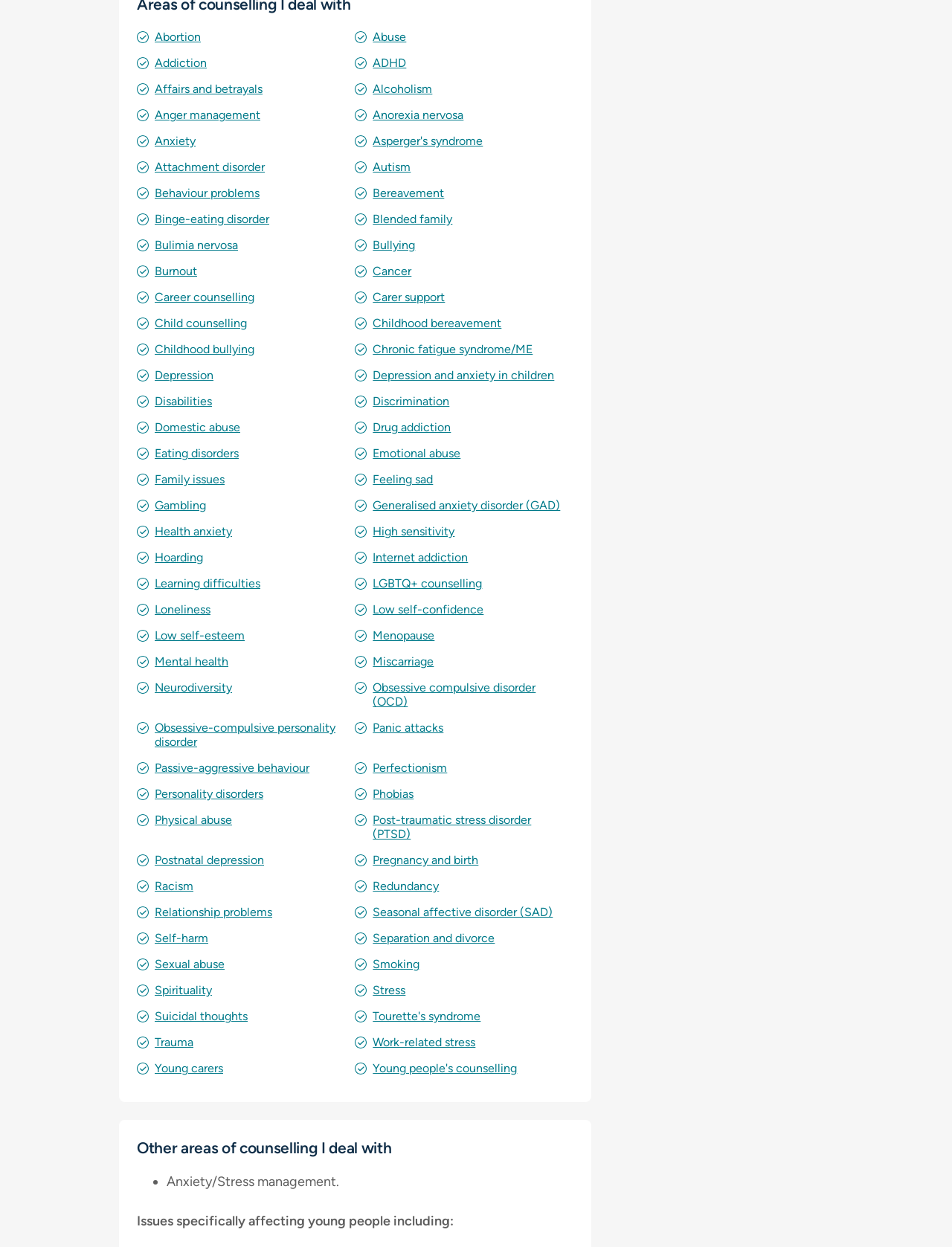Find the bounding box coordinates of the area that needs to be clicked in order to achieve the following instruction: "Click on Family issues". The coordinates should be specified as four float numbers between 0 and 1, i.e., [left, top, right, bottom].

[0.162, 0.379, 0.236, 0.39]